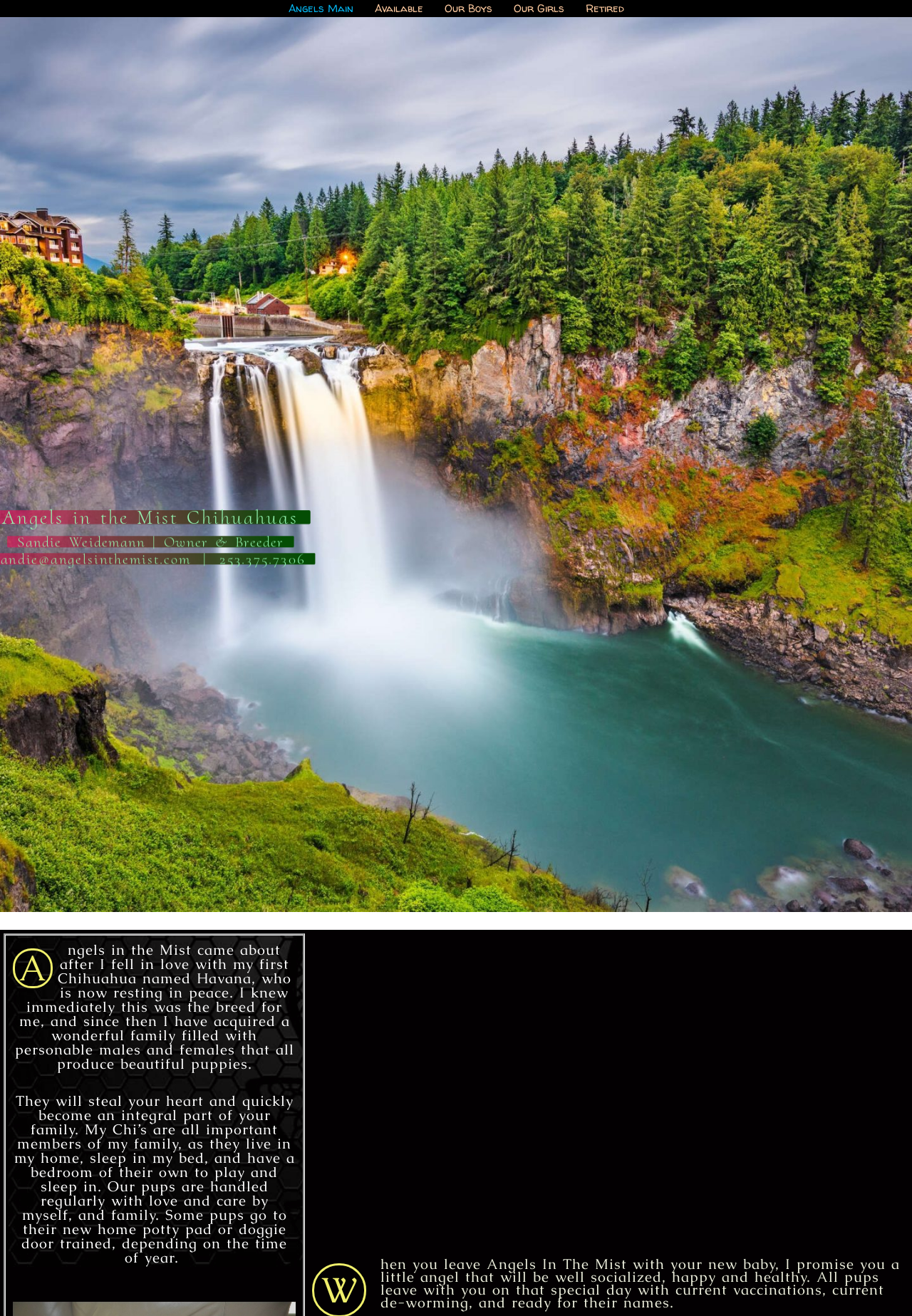Respond to the following query with just one word or a short phrase: 
What is the rating of the breeder?

3 / 5